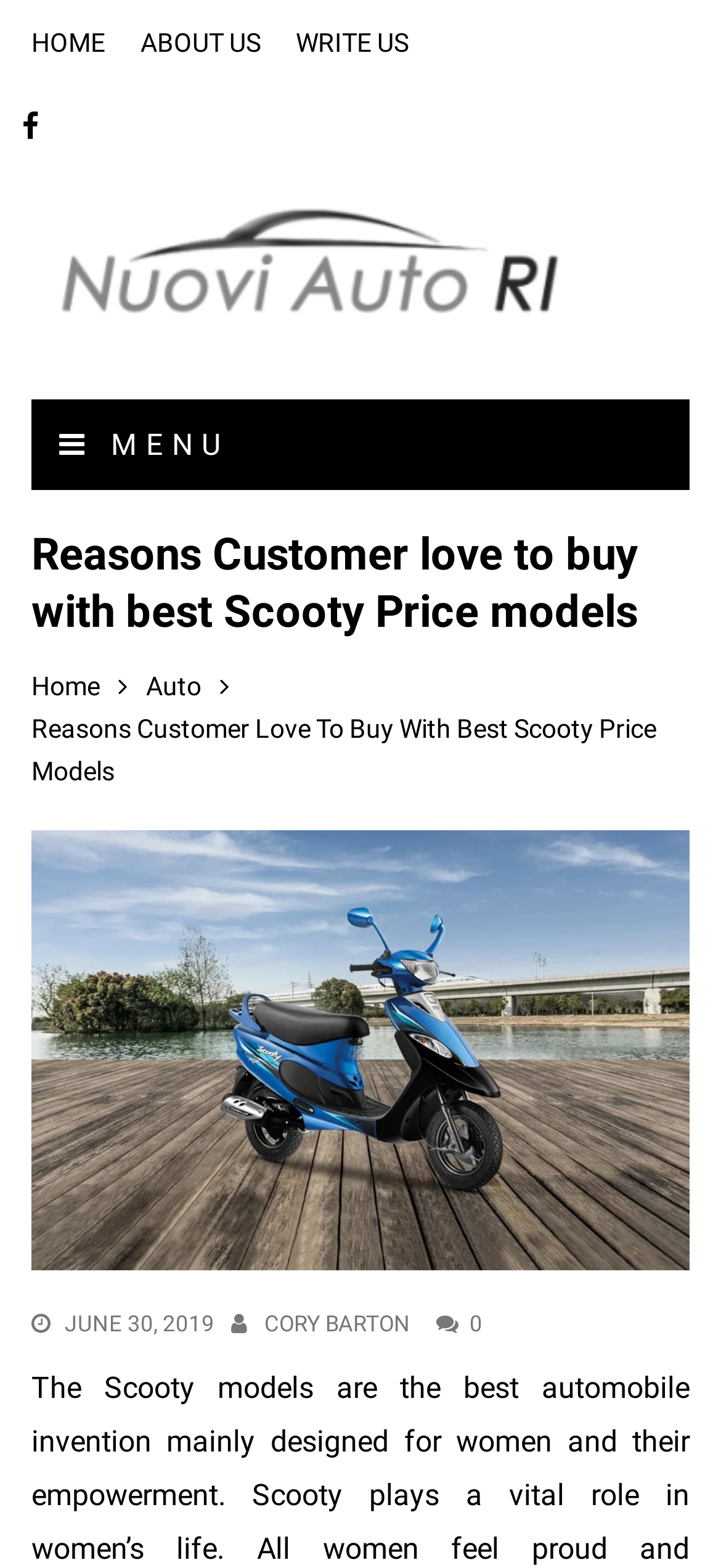Highlight the bounding box coordinates of the region I should click on to meet the following instruction: "Toggle Marketing switch".

None